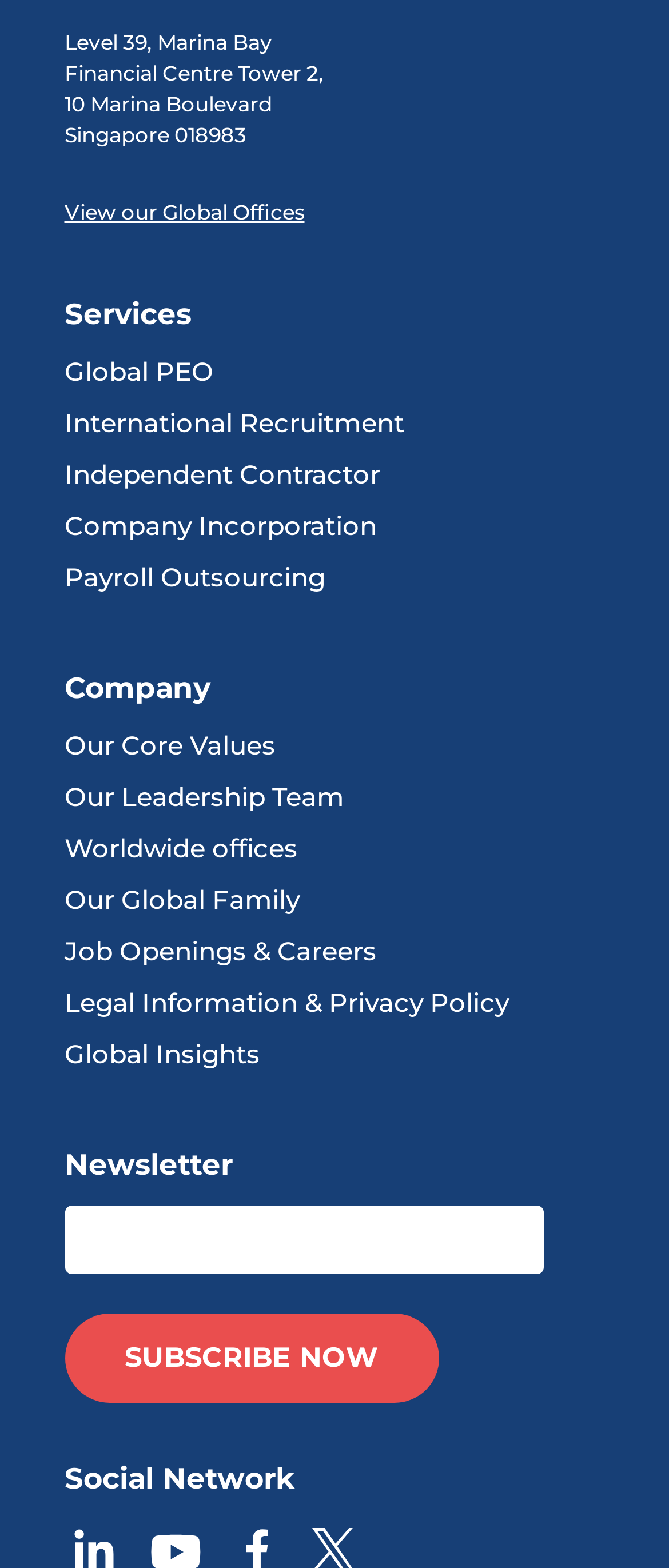How can I subscribe to the newsletter?
Look at the image and construct a detailed response to the question.

I found the newsletter subscription section at the bottom of the page, which includes a textbox to enter email and a button labeled 'SUBSCRIBE NOW'. To subscribe to the newsletter, I would need to enter my email and click the 'SUBSCRIBE NOW' button.